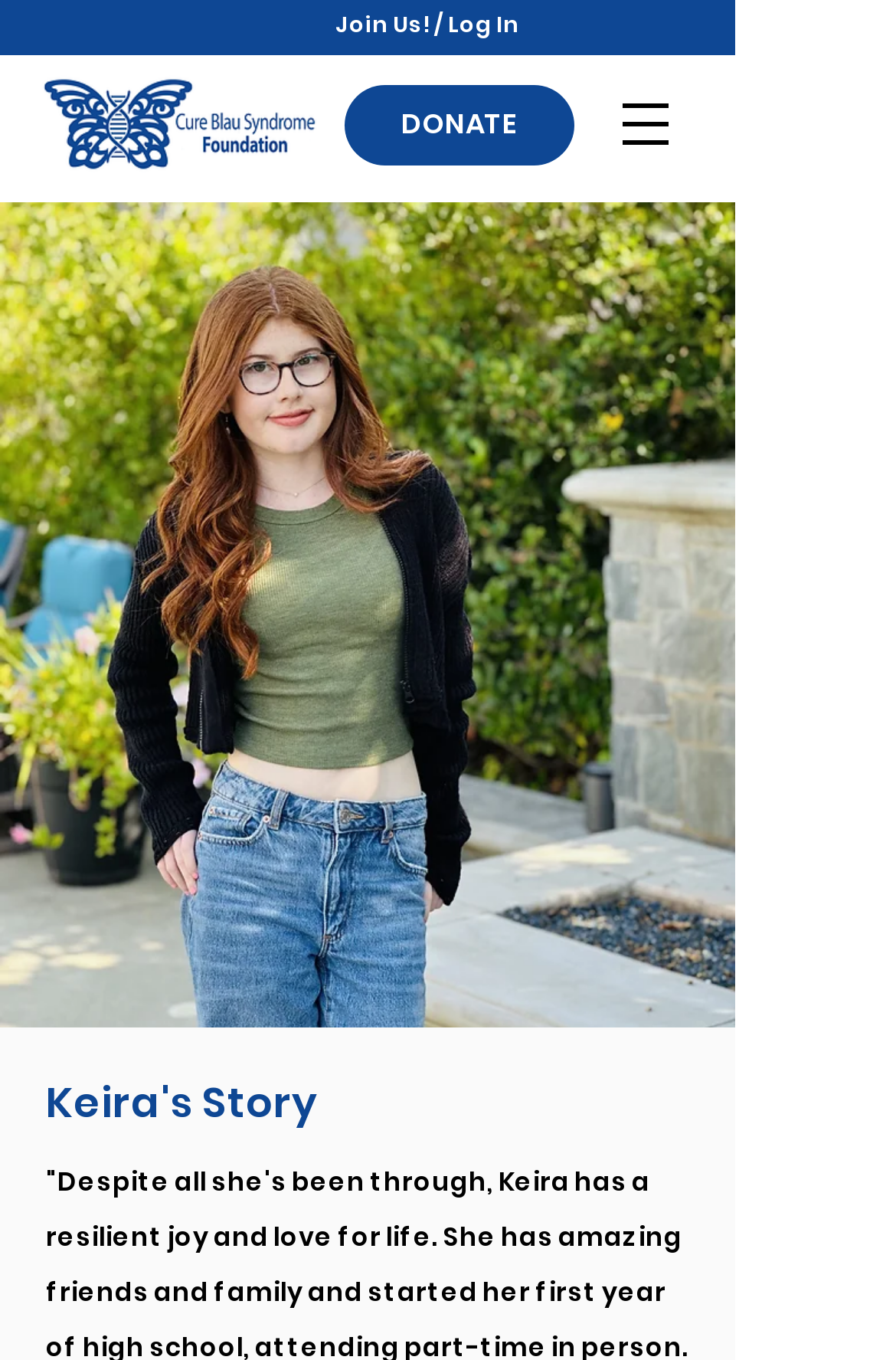What is the purpose of the button on the top right?
Based on the screenshot, provide your answer in one word or phrase.

Has popup menu